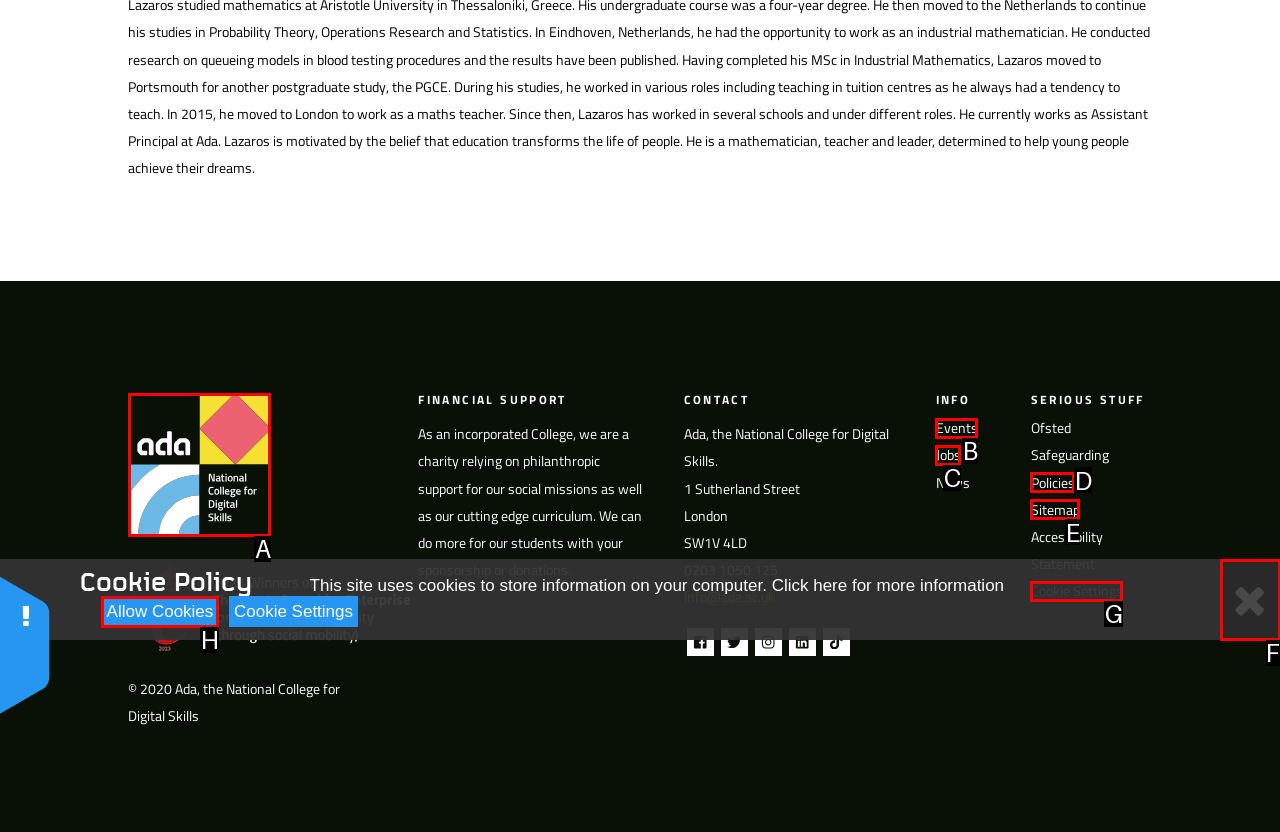Identify the letter corresponding to the UI element that matches this description: Events
Answer using only the letter from the provided options.

B